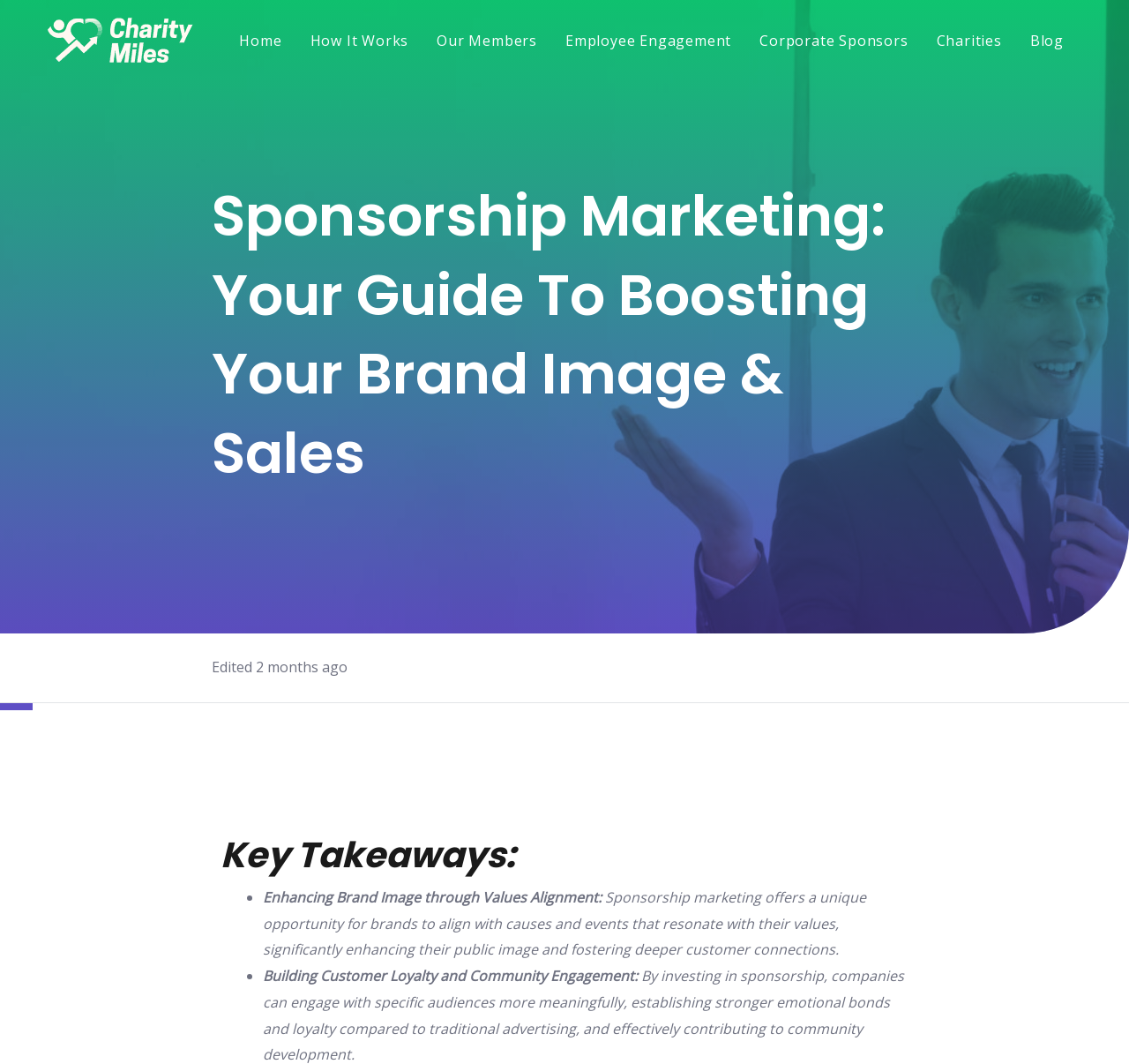Could you locate the bounding box coordinates for the section that should be clicked to accomplish this task: "visit Blog".

[0.906, 0.019, 0.948, 0.057]